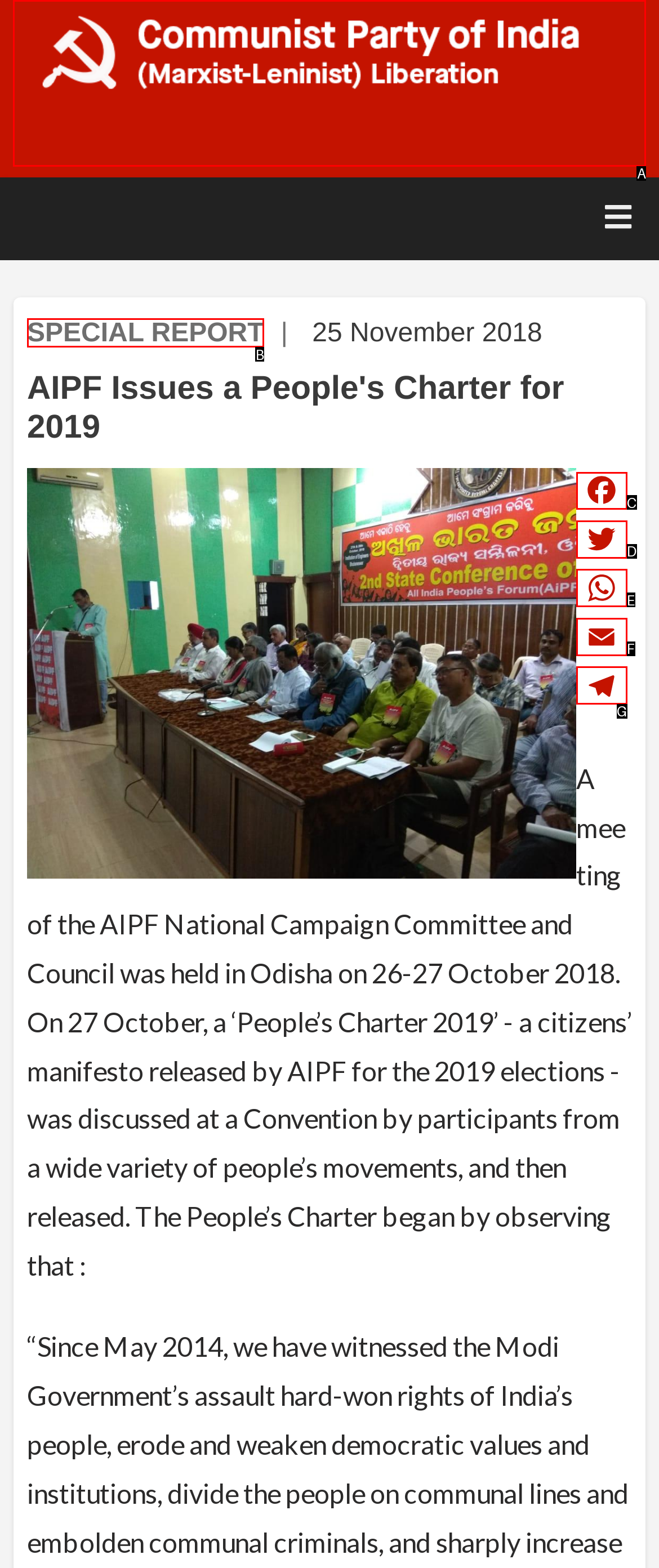Find the HTML element that matches the description: SPECIAL REPORT. Answer using the letter of the best match from the available choices.

B